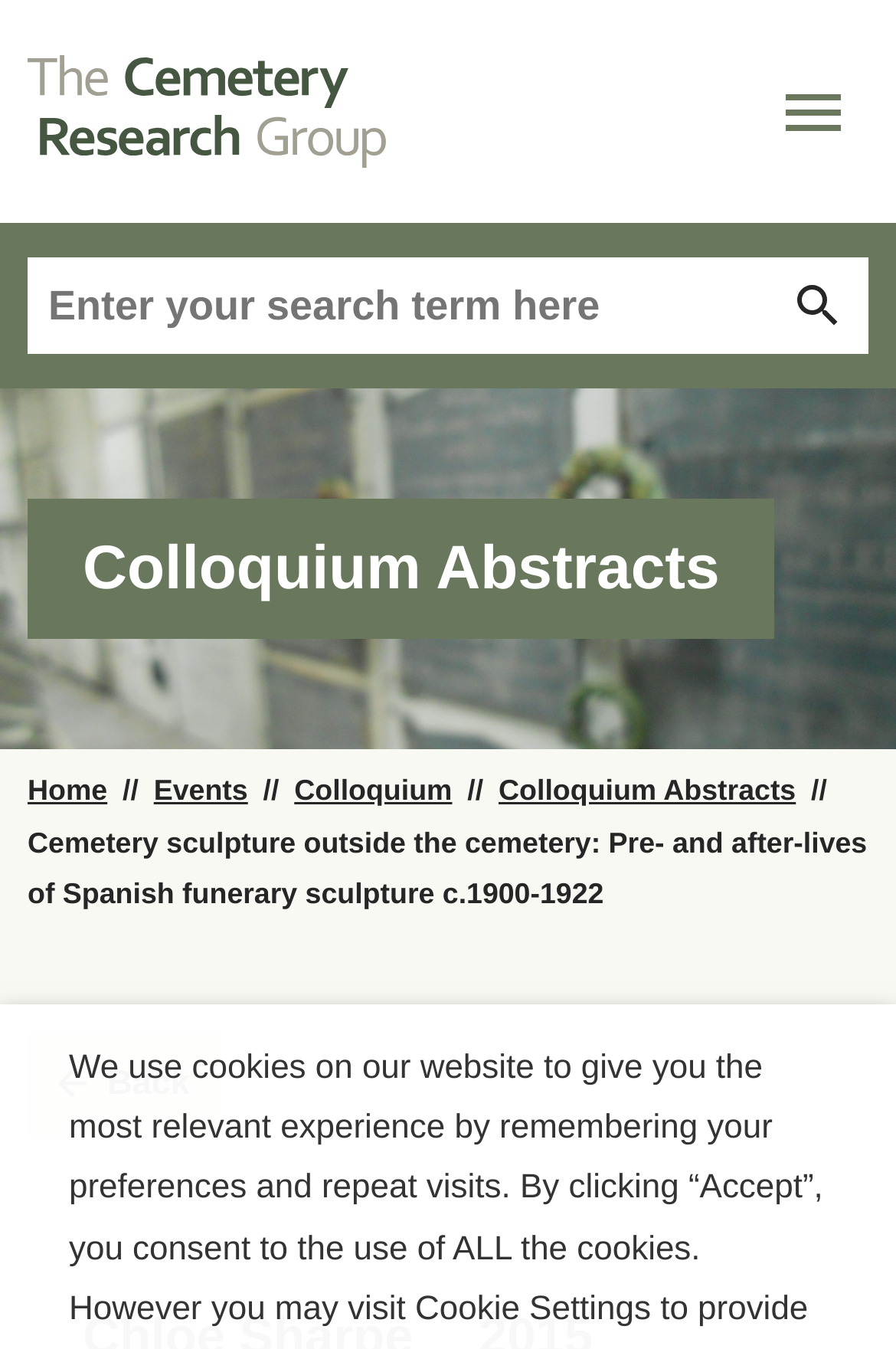What is the text below the navigation bar?
Analyze the image and provide a thorough answer to the question.

The text below the navigation bar is a static text element with the text 'Cemetery sculpture outside the cemetery: Pre- and after-lives of Spanish funerary sculpture c.1900-1922'. This text is likely a subtitle or a description of the webpage's content.